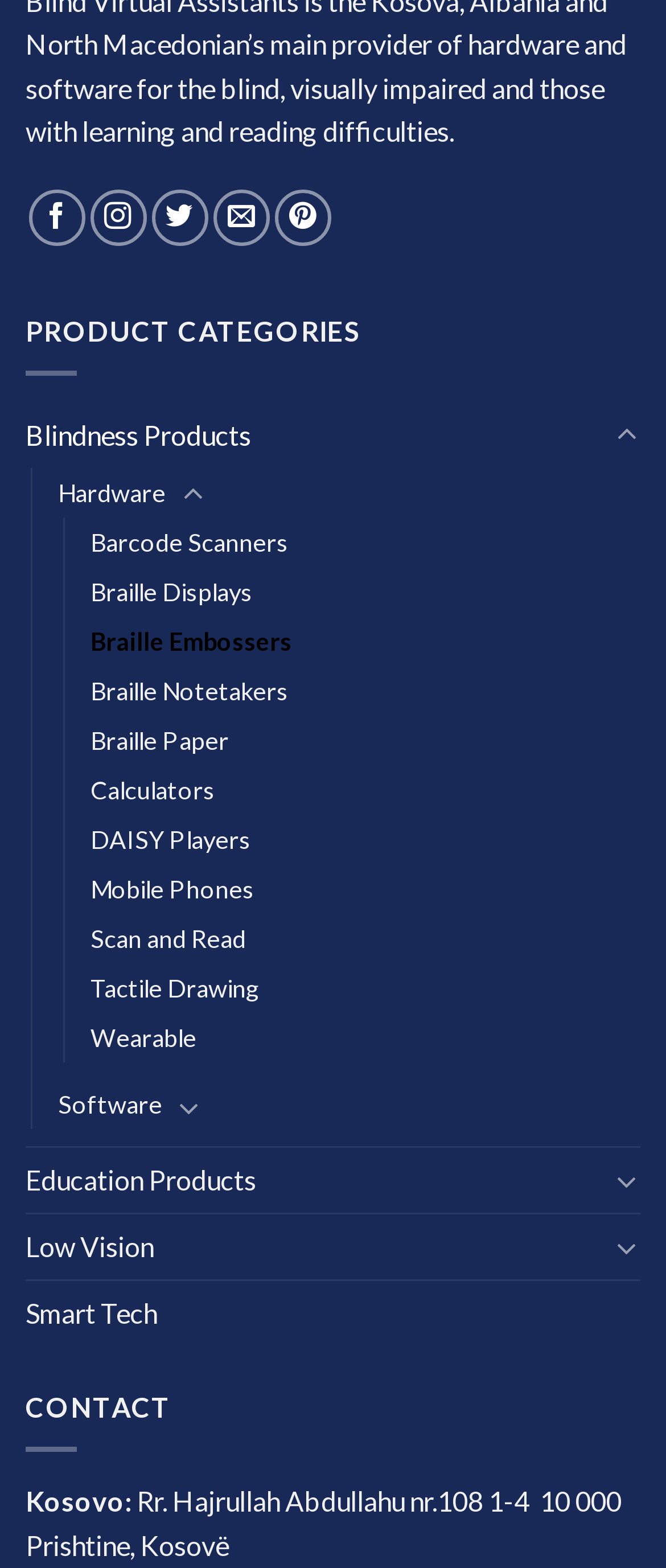Find the bounding box coordinates of the clickable region needed to perform the following instruction: "Toggle Hardware". The coordinates should be provided as four float numbers between 0 and 1, i.e., [left, top, right, bottom].

[0.269, 0.302, 0.309, 0.329]